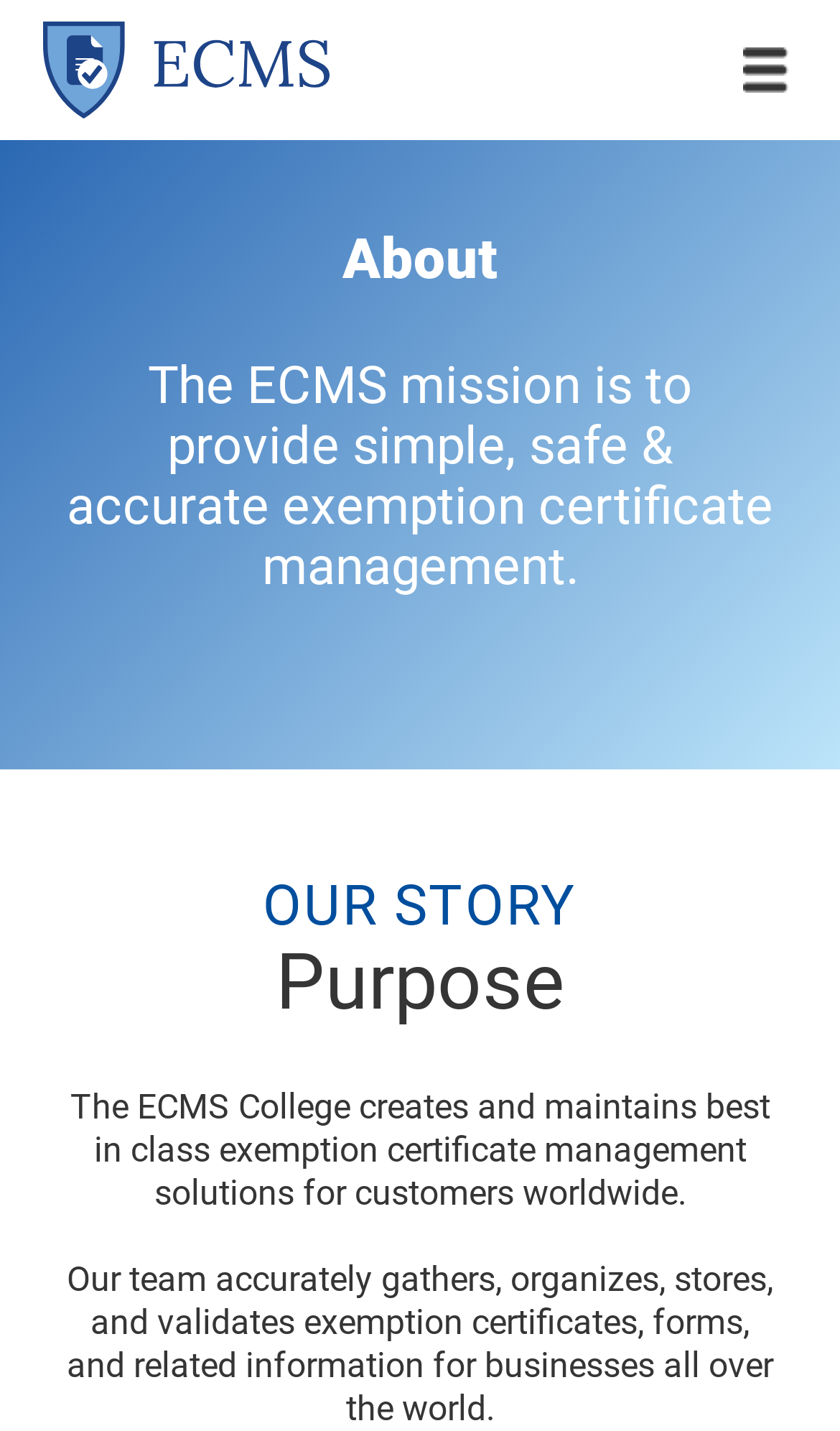Return the bounding box coordinates of the UI element that corresponds to this description: "name="email" placeholder="Email"". The coordinates must be given as four float numbers in the range of 0 and 1, [left, top, right, bottom].

[0.077, 0.374, 0.923, 0.453]